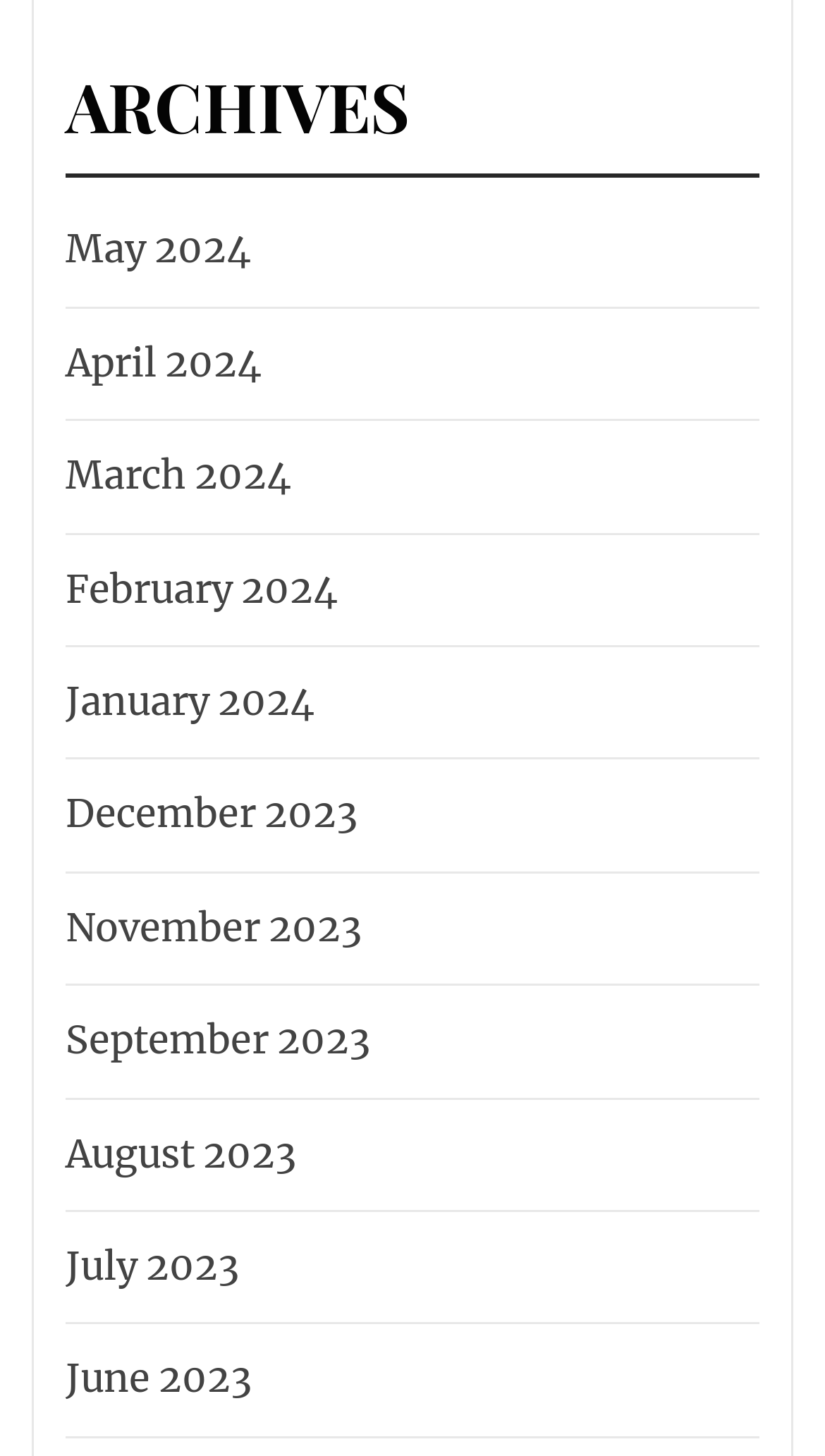What is the position of 'April 2024' link?
Based on the screenshot, answer the question with a single word or phrase.

Second